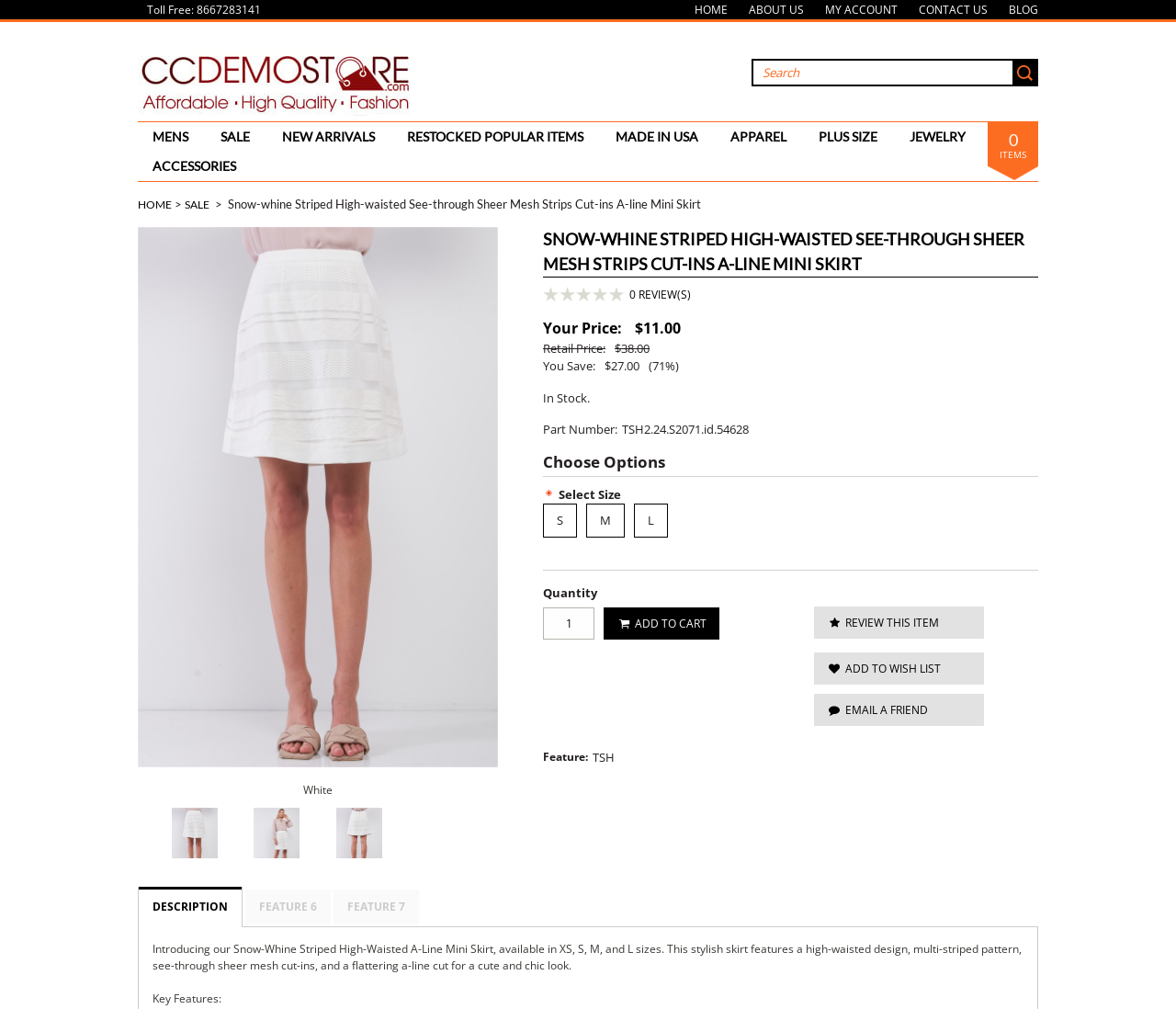Create an in-depth description of the webpage, covering main sections.

This webpage is an e-commerce product page for a Snow-whine Striped High-waisted See-through Sheer Mesh Strips Cut-ins A-line Mini Skirt. At the top, there is a navigation menu with links to HOME, ABOUT US, MY ACCOUNT, CONTACT US, and BLOG. Below the navigation menu, there is a search bar and a toll-free phone number. 

On the left side, there are links to different categories, including MENS, SALE, NEW ARRIVALS, RESTOCKED POPULAR ITEMS, MADE IN USA, APPAREL, PLUS SIZE, JEWELRY, and ACCESSORIES. 

In the center of the page, there is a large image of the product, with a white background. Above the image, there is a product title and a breadcrumb navigation showing the product's category. 

Below the image, there are product details, including the price, retail price, and savings amount. There is also a review section with a rating and a link to write a review. 

Further down, there is a section to choose options, including size and quantity. There are buttons to add the product to the cart, review the item, add it to a wishlist, and email it to a friend. 

The page also features a product description, highlighting the key features of the skirt, including its high-waisted design, multi-striped pattern, see-through sheer mesh cut-ins, and a-line cut.